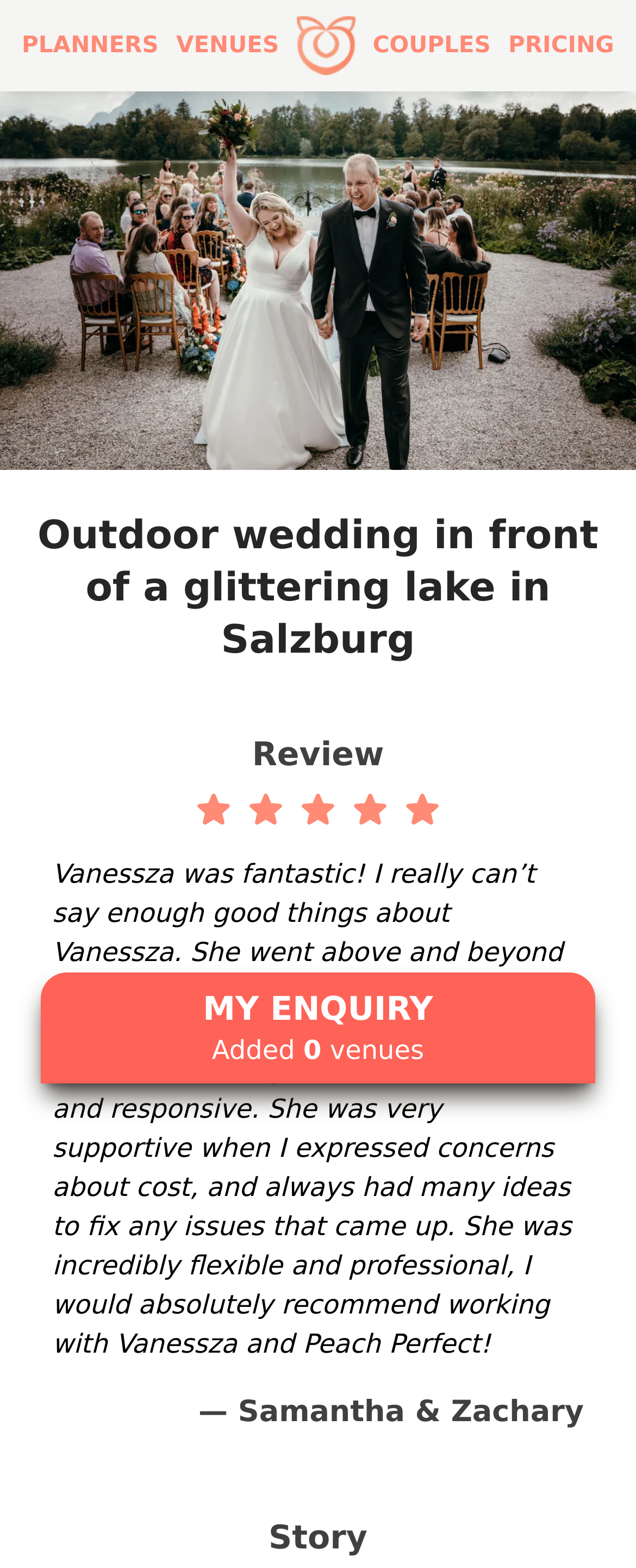Carefully examine the image and provide an in-depth answer to the question: How many images are there in the review section?

In the review section, there are five images, which are located below the heading 'Review'. These images are arranged horizontally and are of the same size.